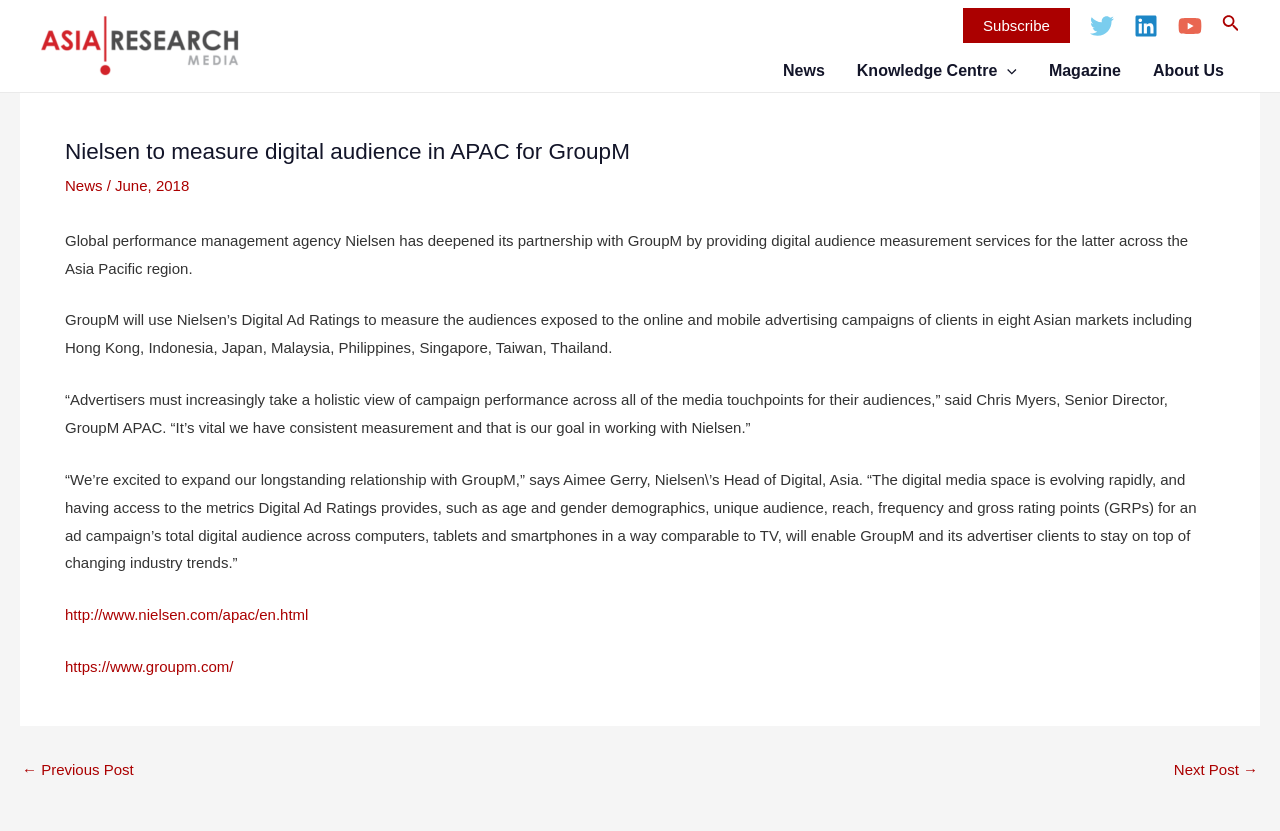Provide the bounding box coordinates of the area you need to click to execute the following instruction: "Read the next post".

[0.917, 0.917, 0.983, 0.935]